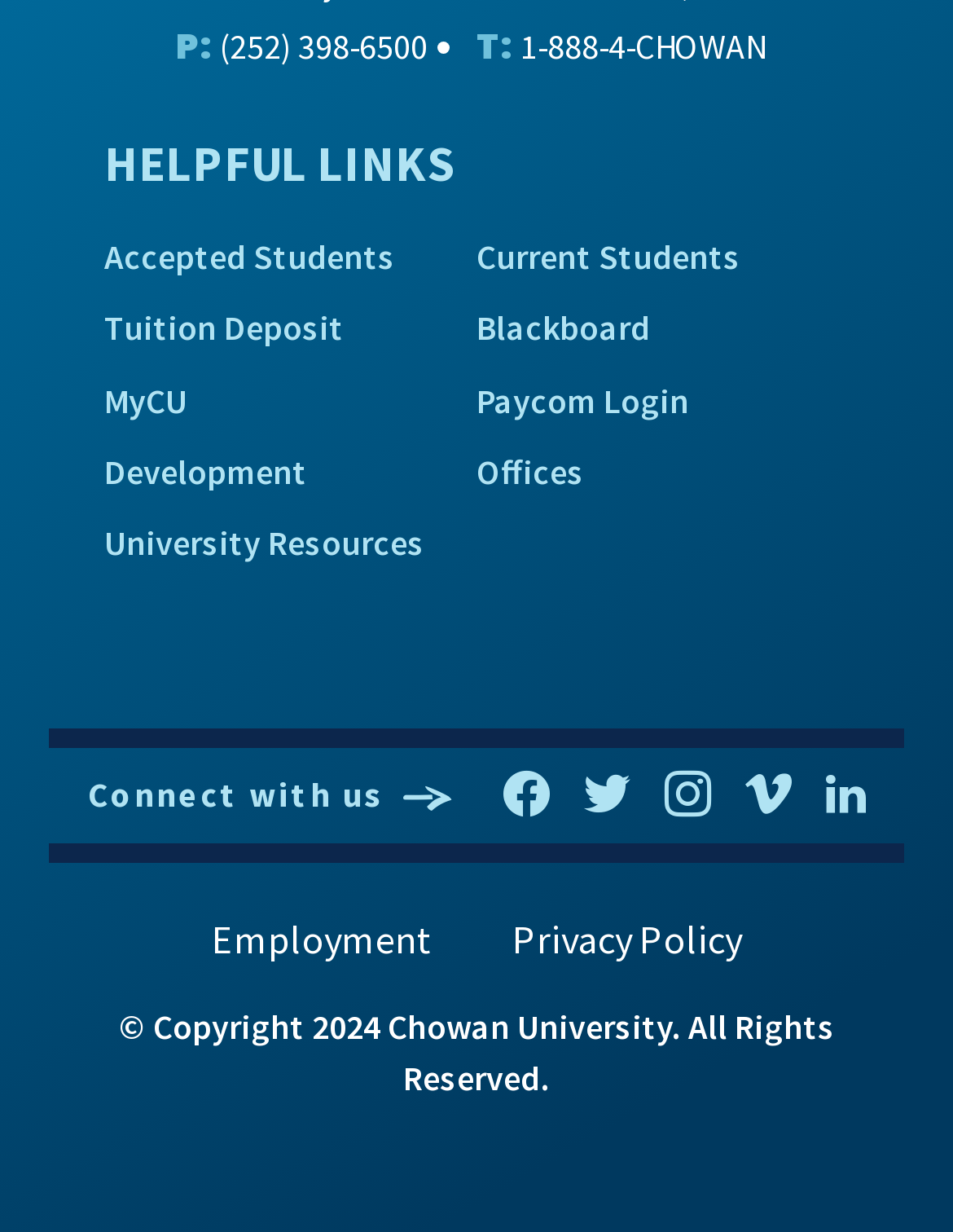Find the bounding box coordinates for the area you need to click to carry out the instruction: "Visit Facebook". The coordinates should be four float numbers between 0 and 1, indicated as [left, top, right, bottom].

[0.528, 0.623, 0.577, 0.671]